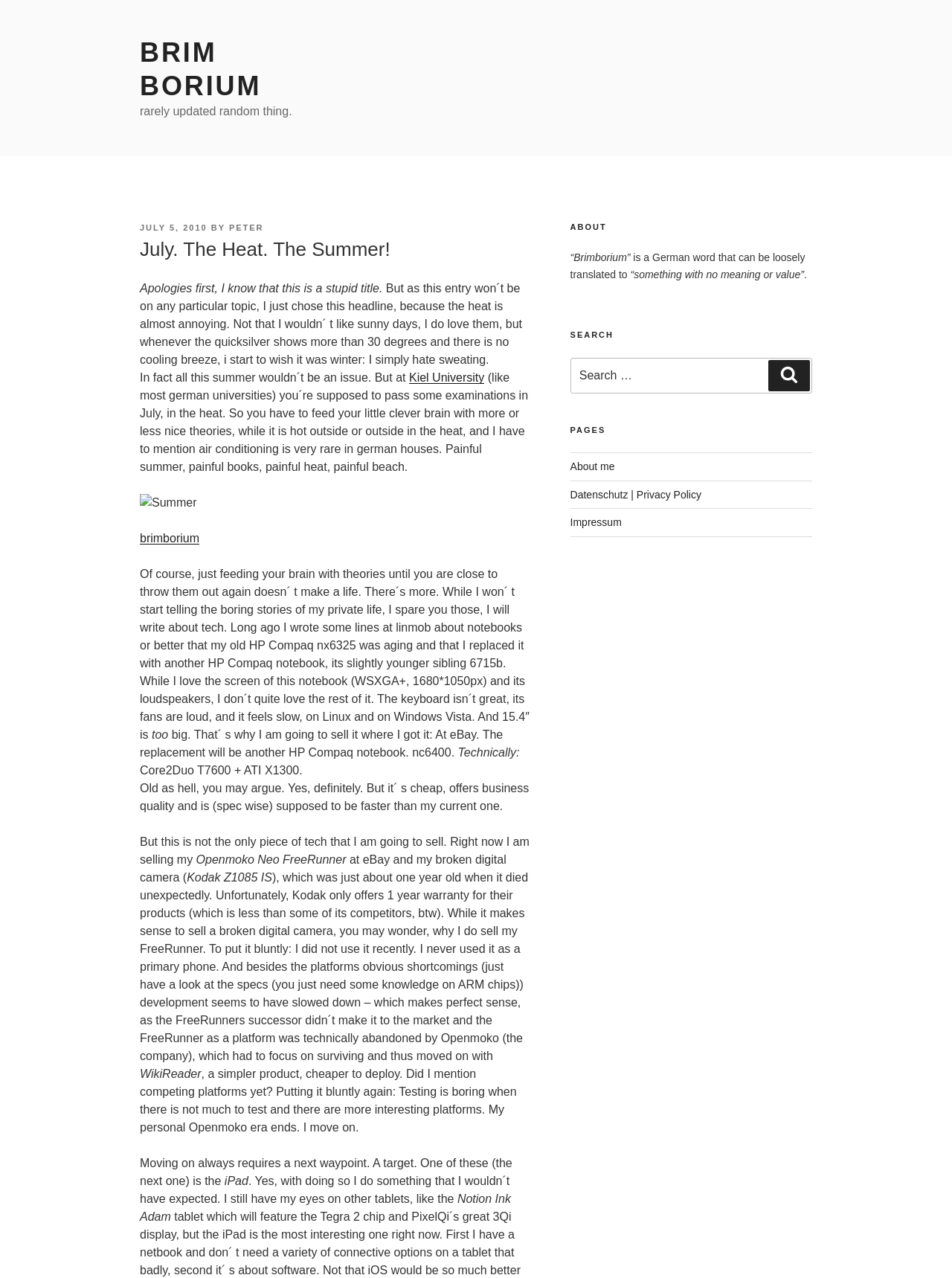What is the meaning of the word 'Brimborium'?
Using the visual information, answer the question in a single word or phrase.

Something with no meaning or value